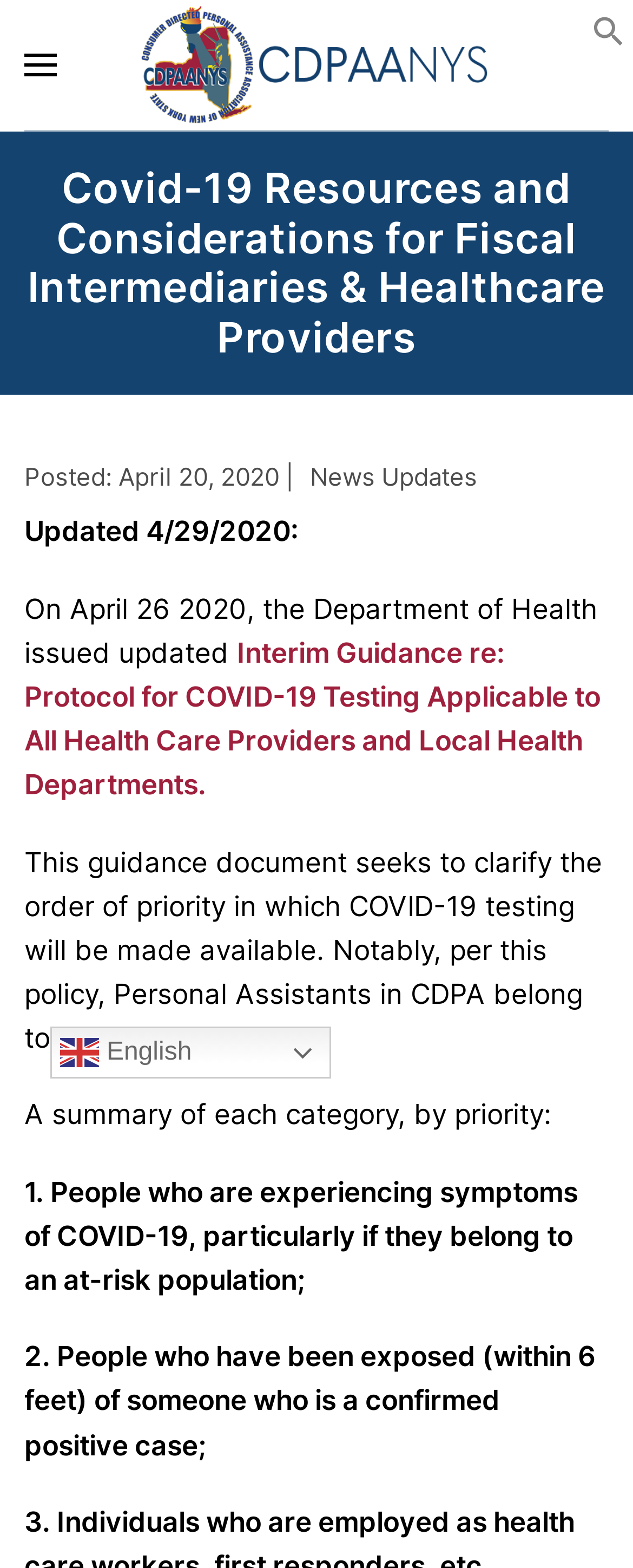What is the second priority category for COVID-19 testing?
Make sure to answer the question with a detailed and comprehensive explanation.

The webpage lists the priority categories for COVID-19 testing, and the second category is people who have been exposed (within 6 feet) of someone who is a confirmed positive case.